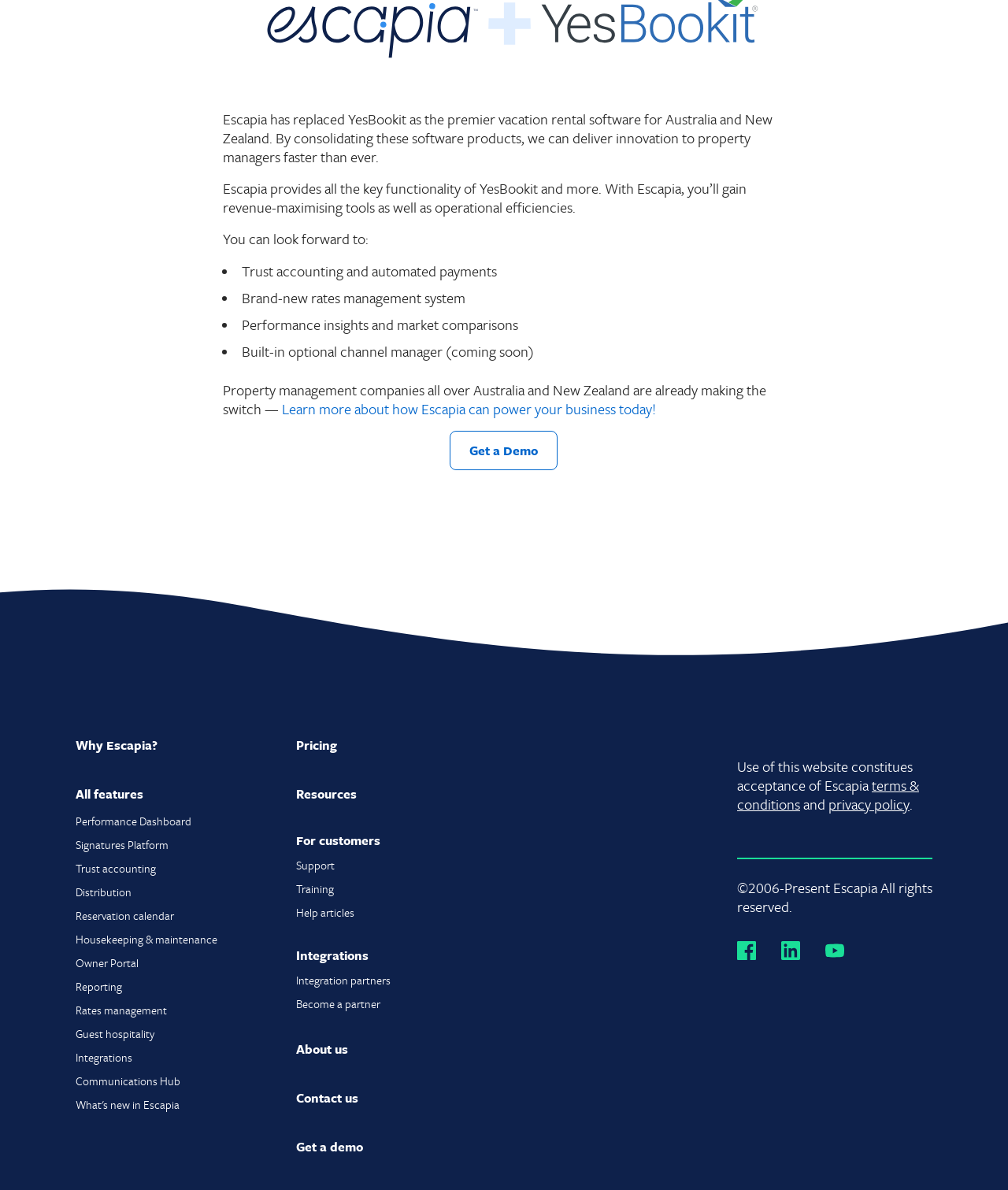Identify the bounding box for the UI element that is described as follows: "Guest hospitality".

[0.075, 0.862, 0.153, 0.875]